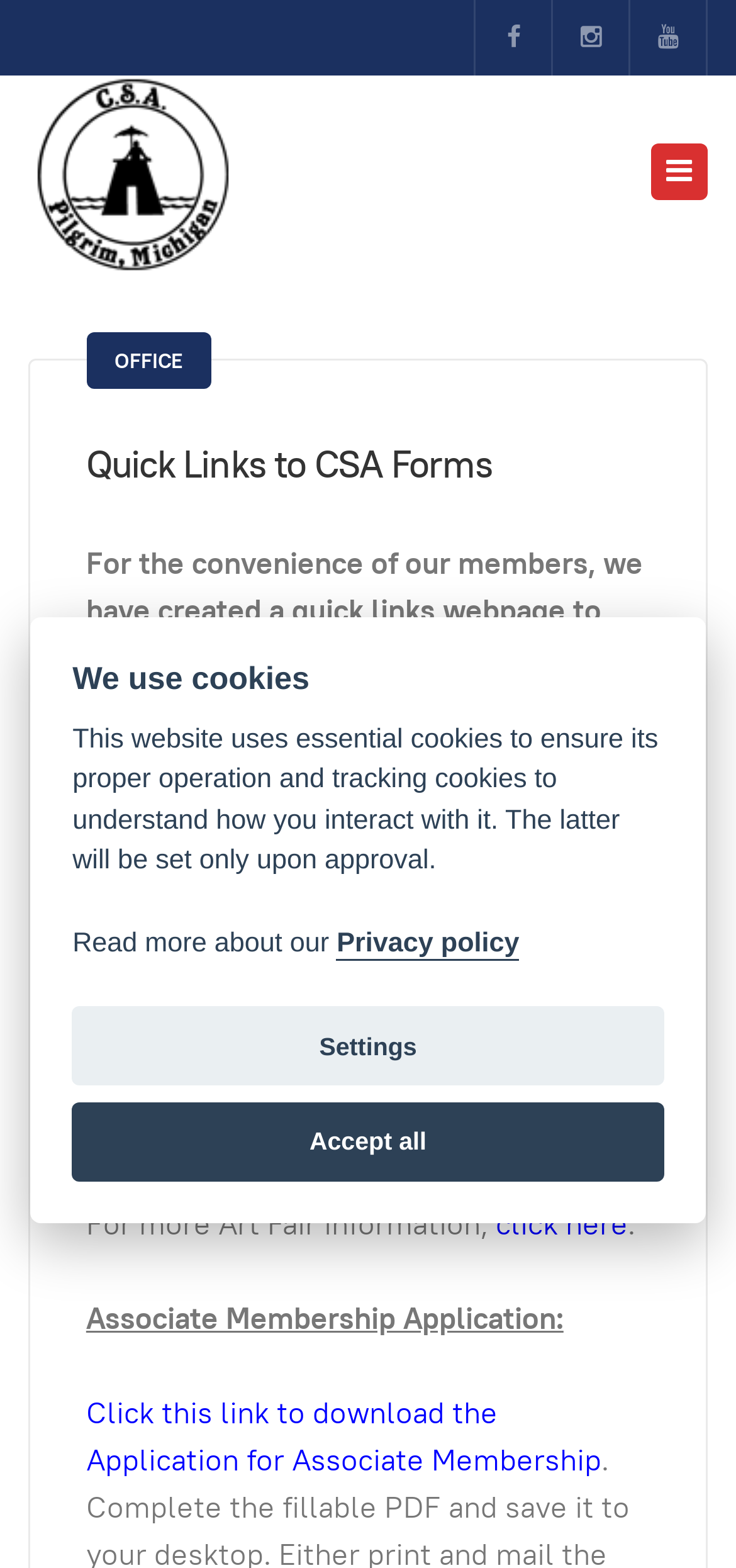Locate the bounding box coordinates of the element I should click to achieve the following instruction: "Click the Settings button".

[0.098, 0.642, 0.902, 0.693]